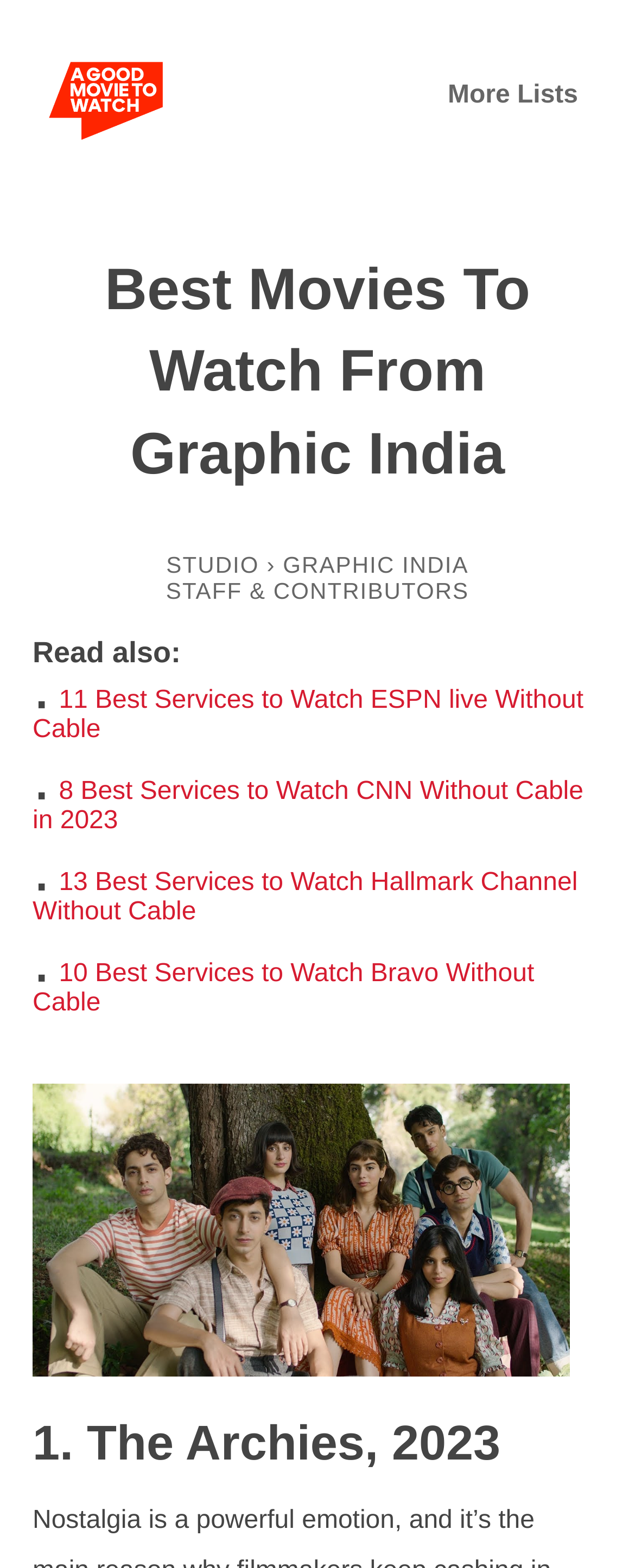Please locate and retrieve the main header text of the webpage.

Best Movies To Watch From Graphic India